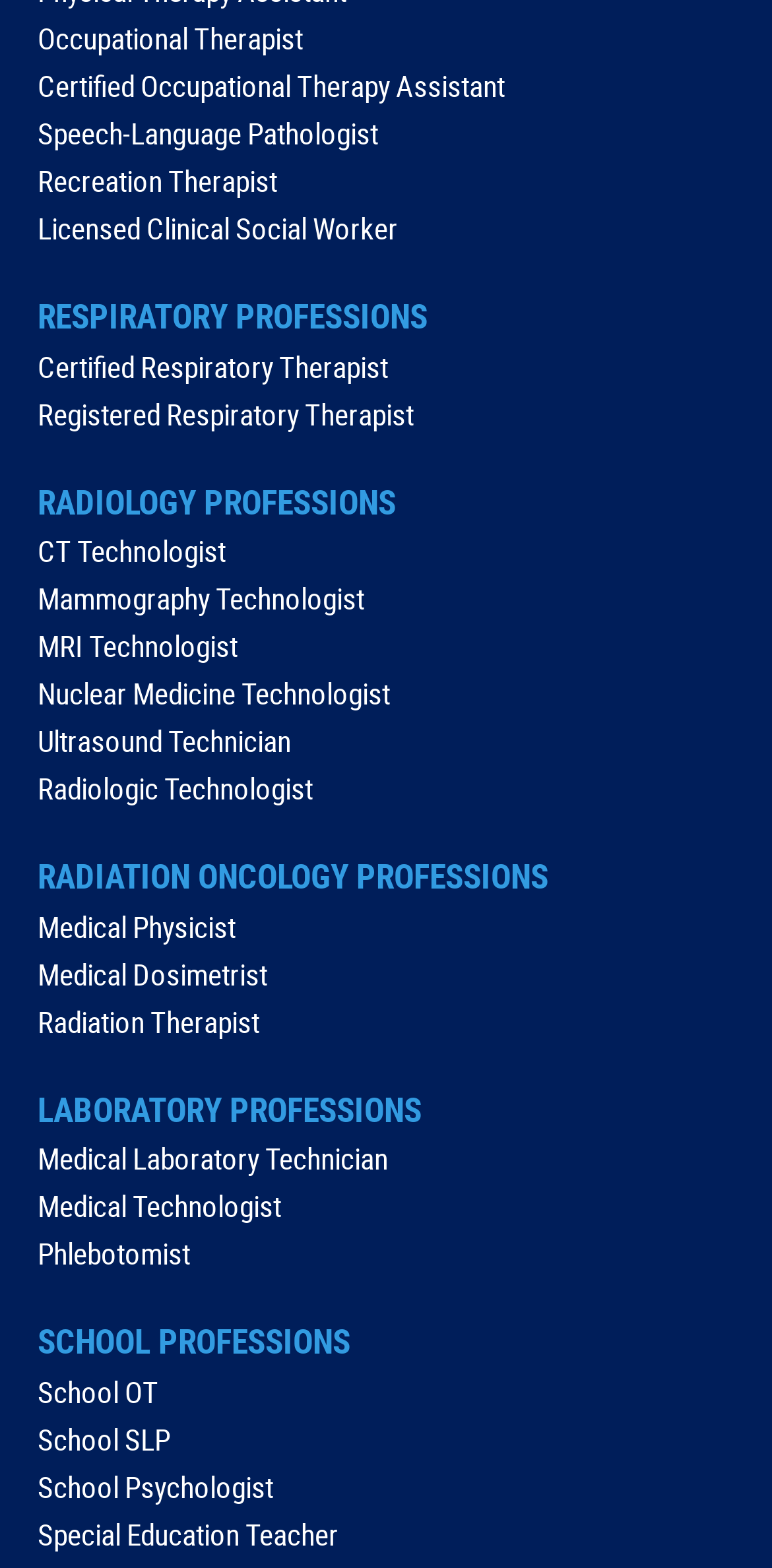Please identify the bounding box coordinates of the element's region that I should click in order to complete the following instruction: "Click on the link '#MeToo'". The bounding box coordinates consist of four float numbers between 0 and 1, i.e., [left, top, right, bottom].

None